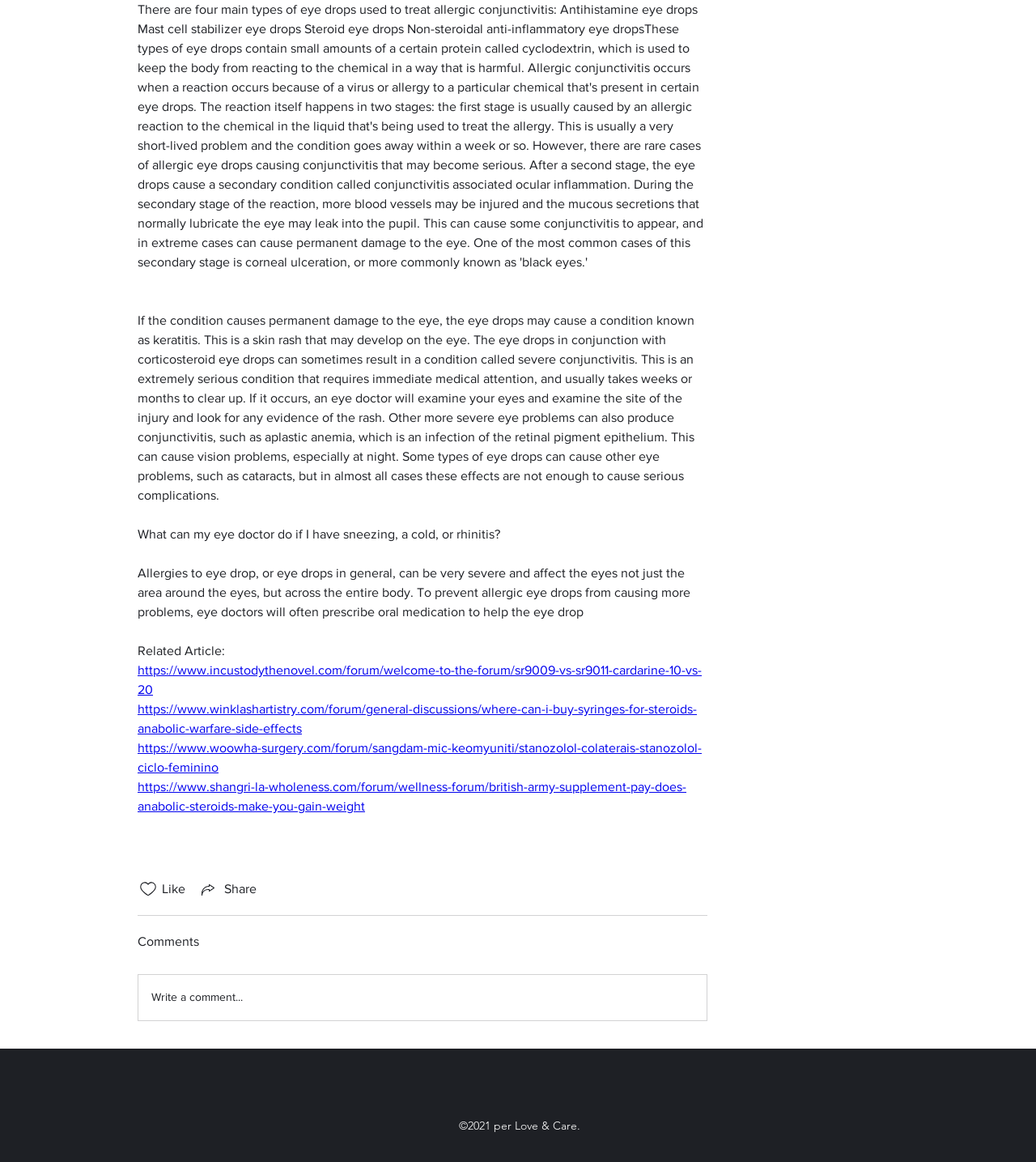Based on the image, provide a detailed response to the question:
What is keratitis?

According to the text, keratitis is a condition that may develop on the eye as a result of using eye drops, and it is described as a skin rash.